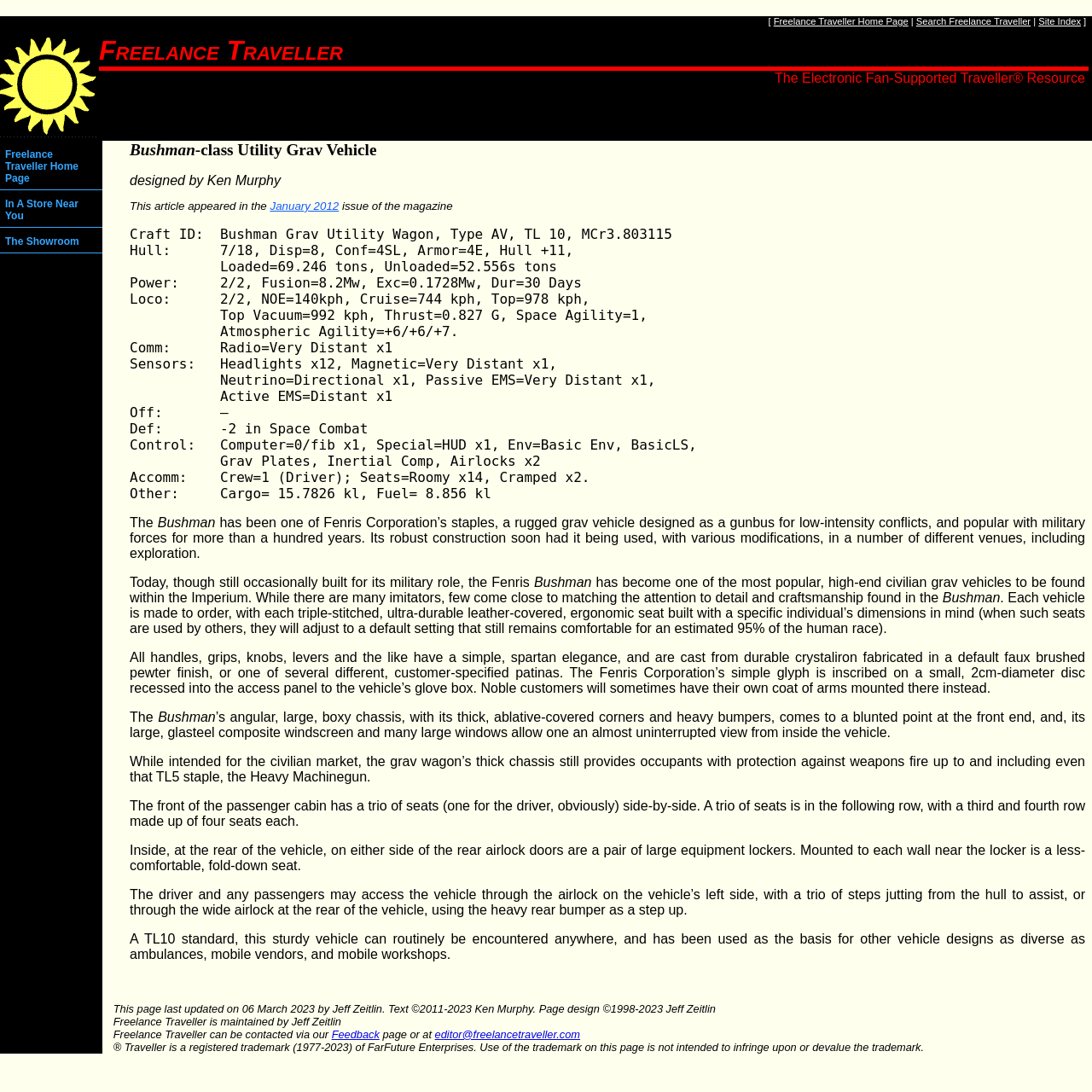What is the material used for the vehicle's windscreen?
Based on the visual details in the image, please answer the question thoroughly.

The material used for the vehicle's windscreen is mentioned in the text description as 'glasteel composite'. This information is provided in the context of the vehicle's design and features.